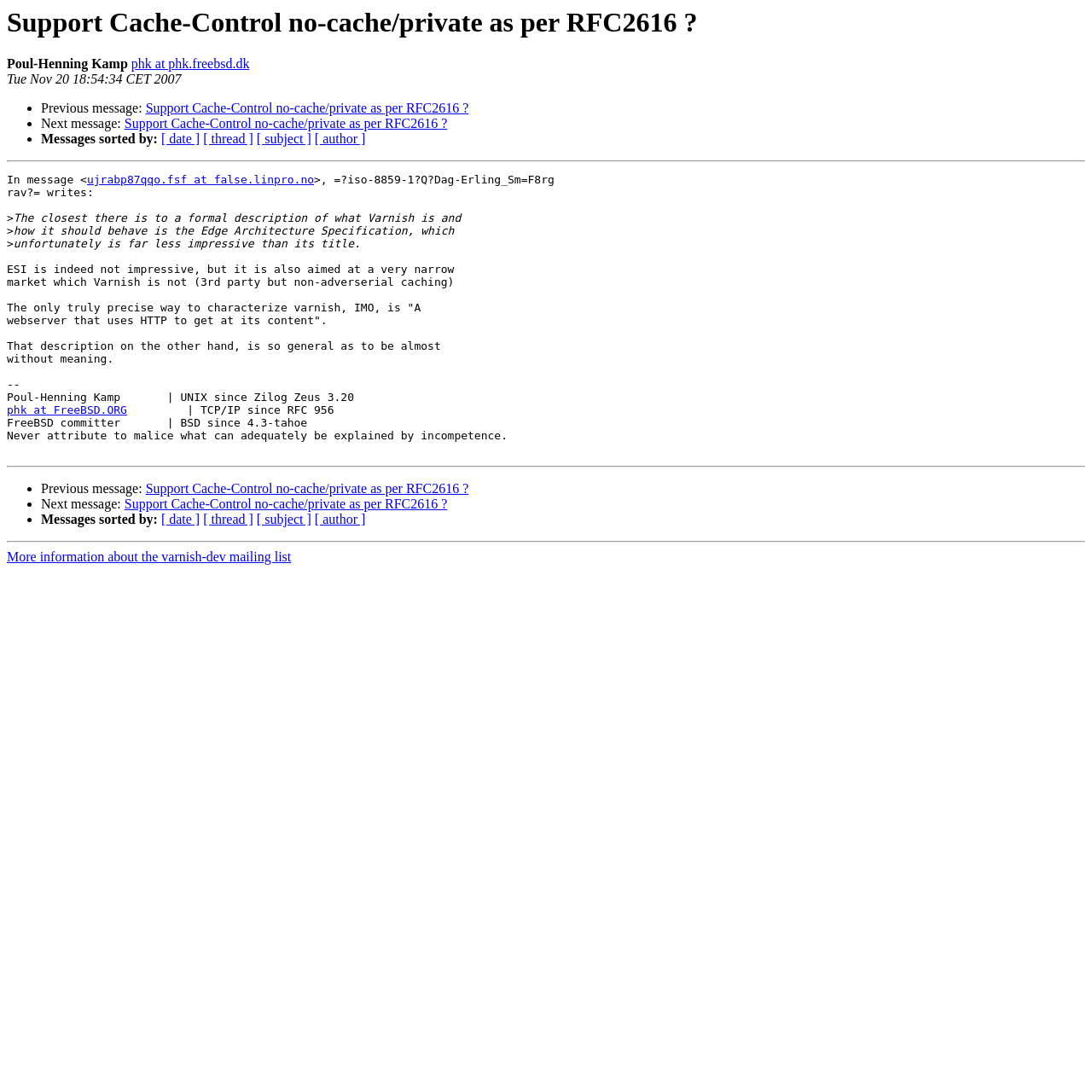Provide a single word or phrase to answer the given question: 
Who is the author of this message?

Poul-Henning Kamp